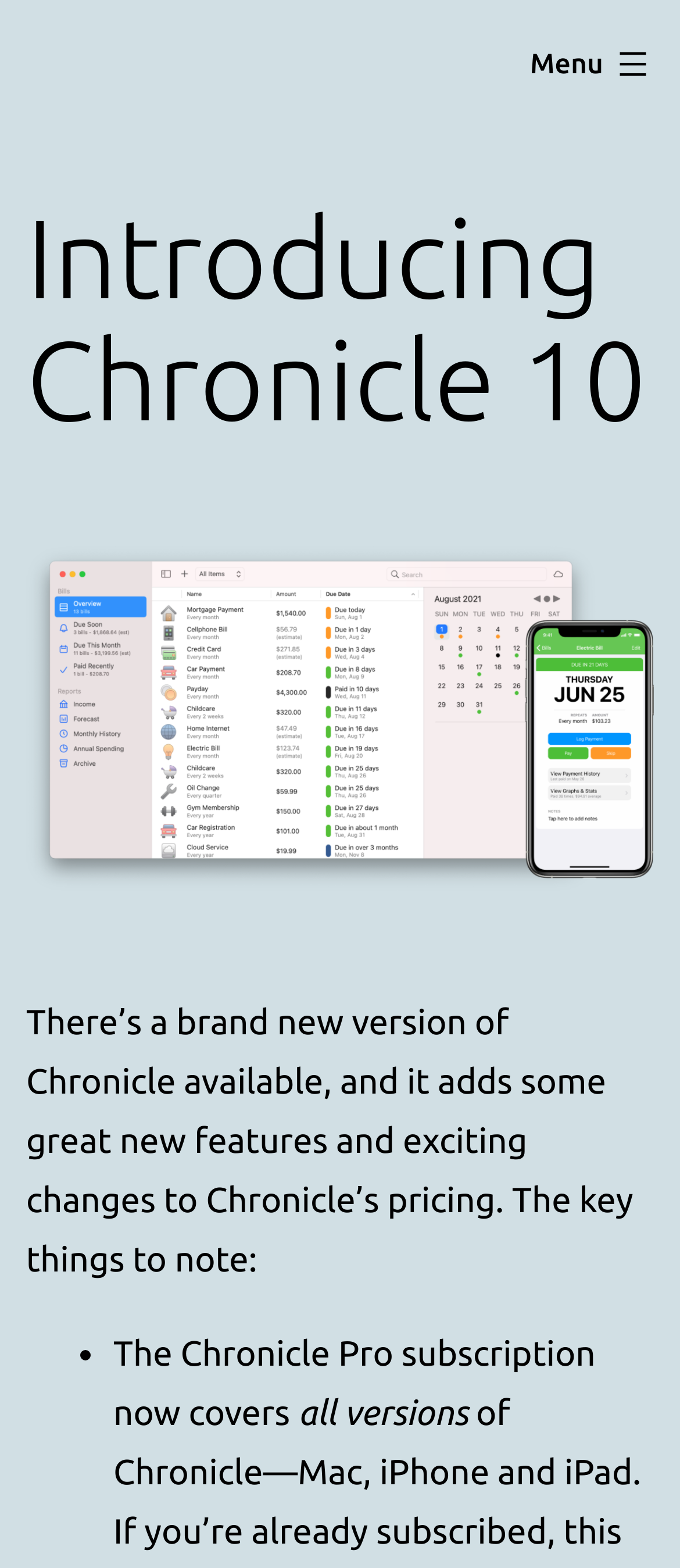Kindly respond to the following question with a single word or a brief phrase: 
What is the main topic of the webpage?

Introducing Chronicle 10